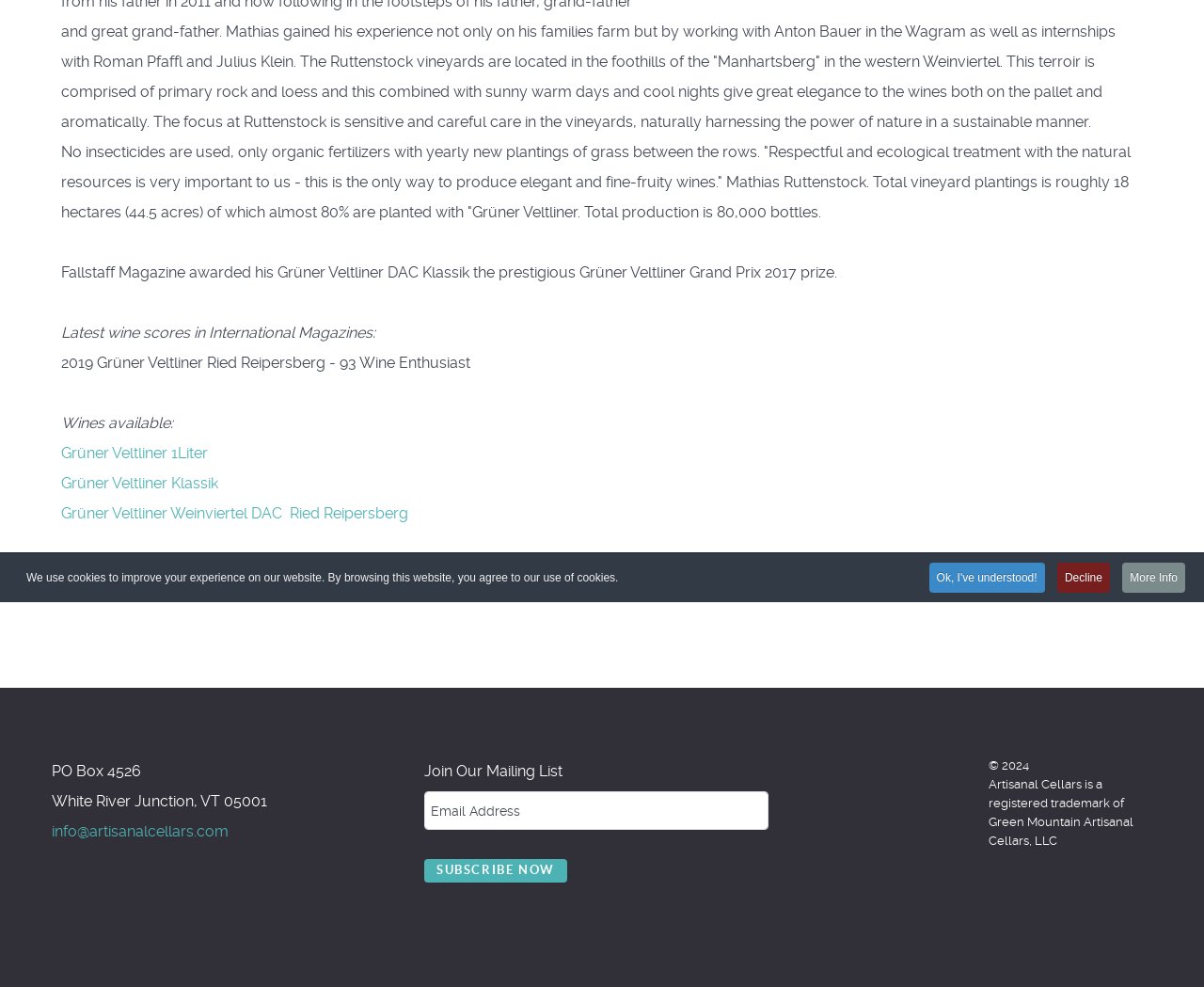Bounding box coordinates are given in the format (top-left x, top-left y, bottom-right x, bottom-right y). All values should be floating point numbers between 0 and 1. Provide the bounding box coordinate for the UI element described as: info@artisanalcellars.com

[0.043, 0.834, 0.19, 0.852]